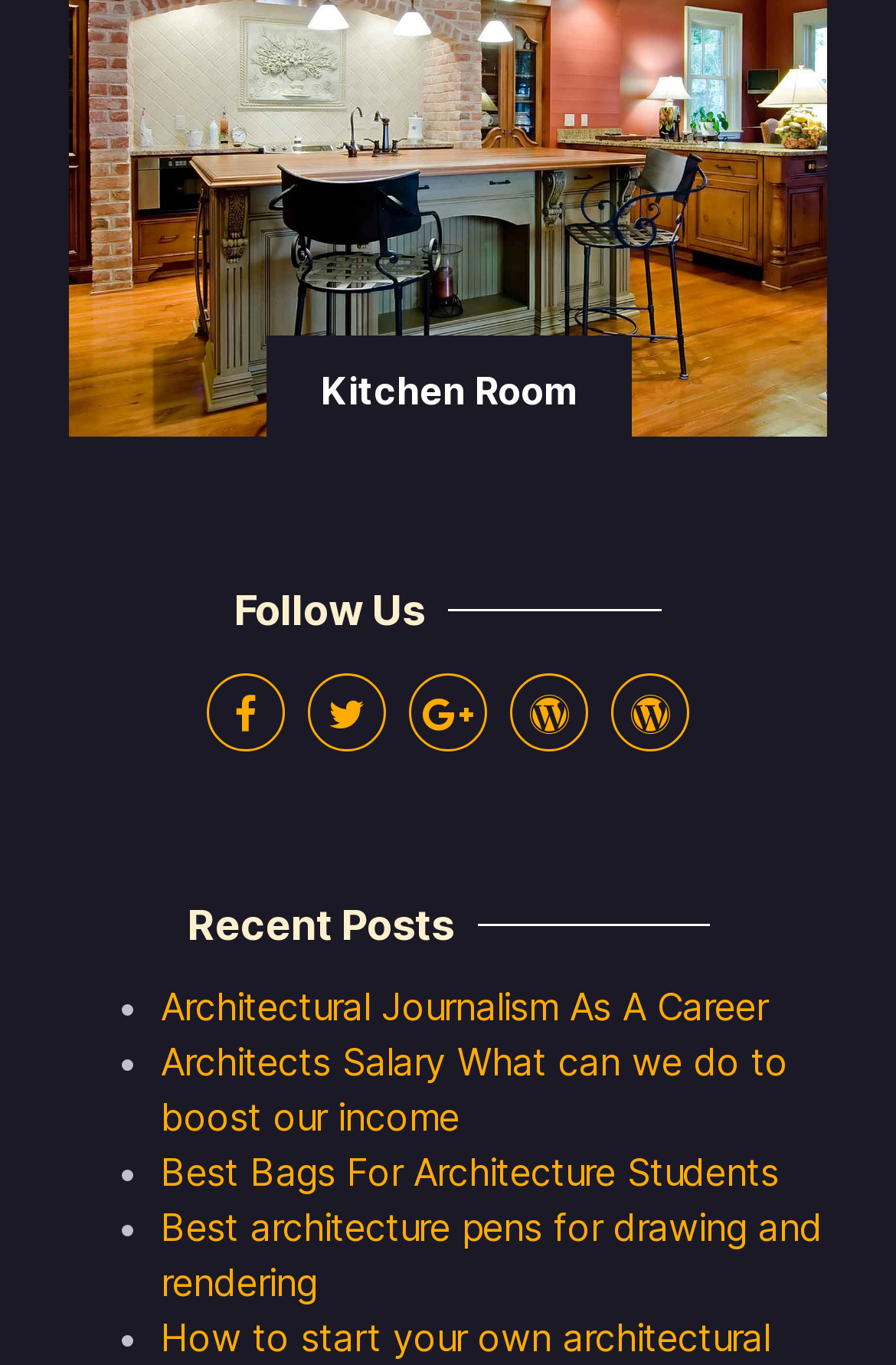How many recent posts are listed?
Can you provide an in-depth and detailed response to the question?

There are four recent posts listed, each represented by a link element with a bullet point, in the recent posts section at the bottom of the page.